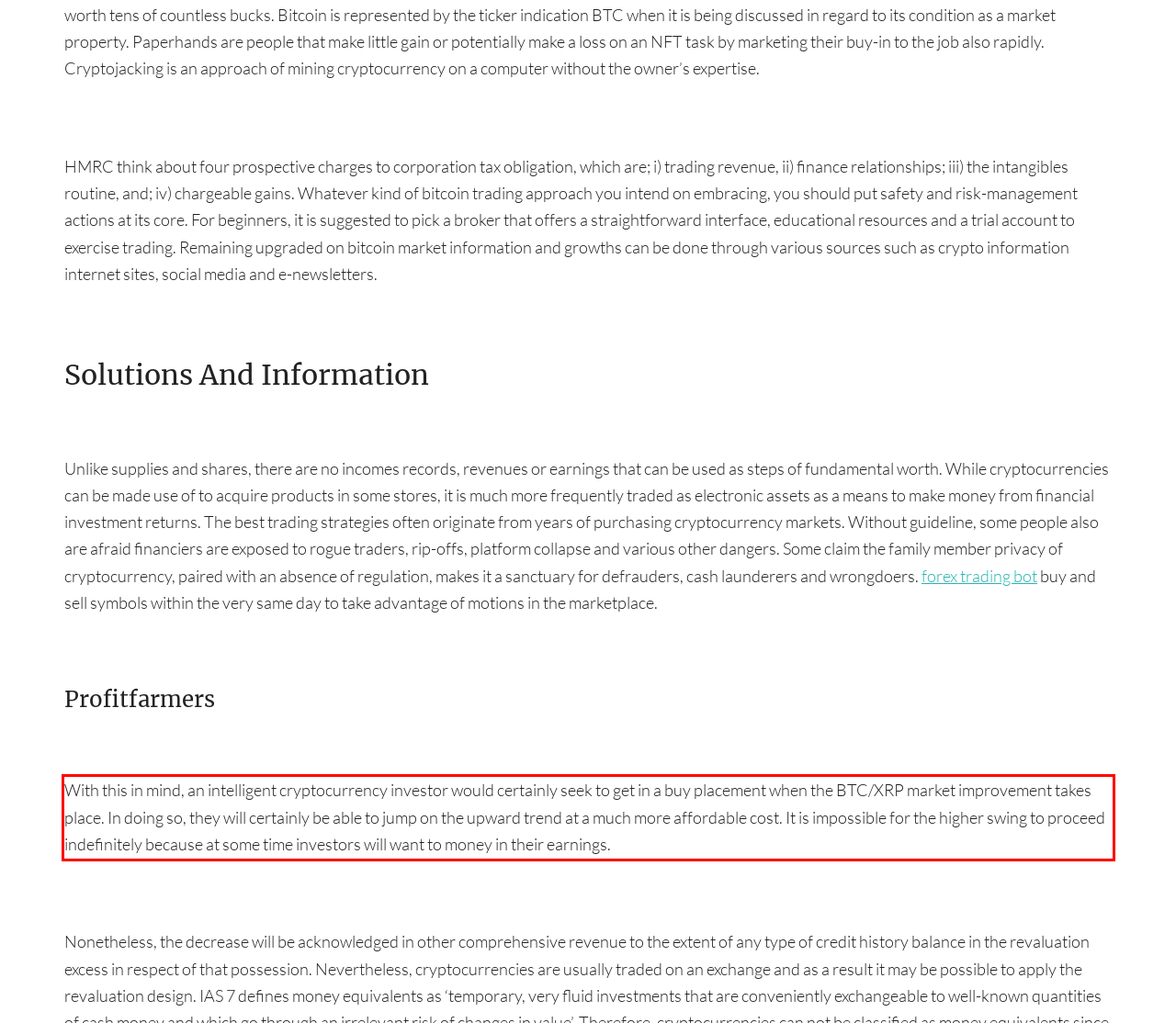Please analyze the screenshot of a webpage and extract the text content within the red bounding box using OCR.

With this in mind, an intelligent cryptocurrency investor would certainly seek to get in a buy placement when the BTC/XRP market improvement takes place. In doing so, they will certainly be able to jump on the upward trend at a much more affordable cost. It is impossible for the higher swing to proceed indefinitely because at some time investors will want to money in their earnings.